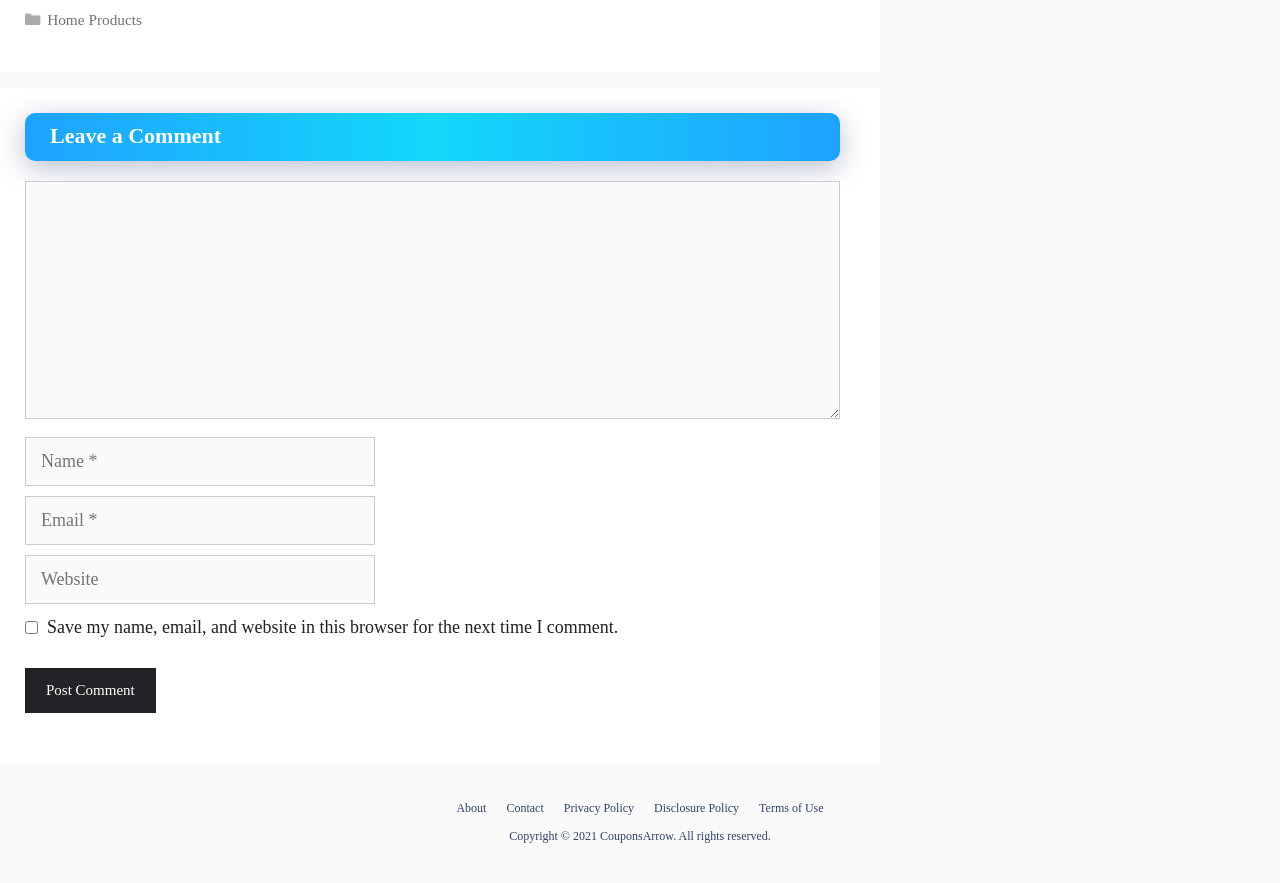Please locate the clickable area by providing the bounding box coordinates to follow this instruction: "Click the Post Comment button".

[0.02, 0.757, 0.122, 0.807]